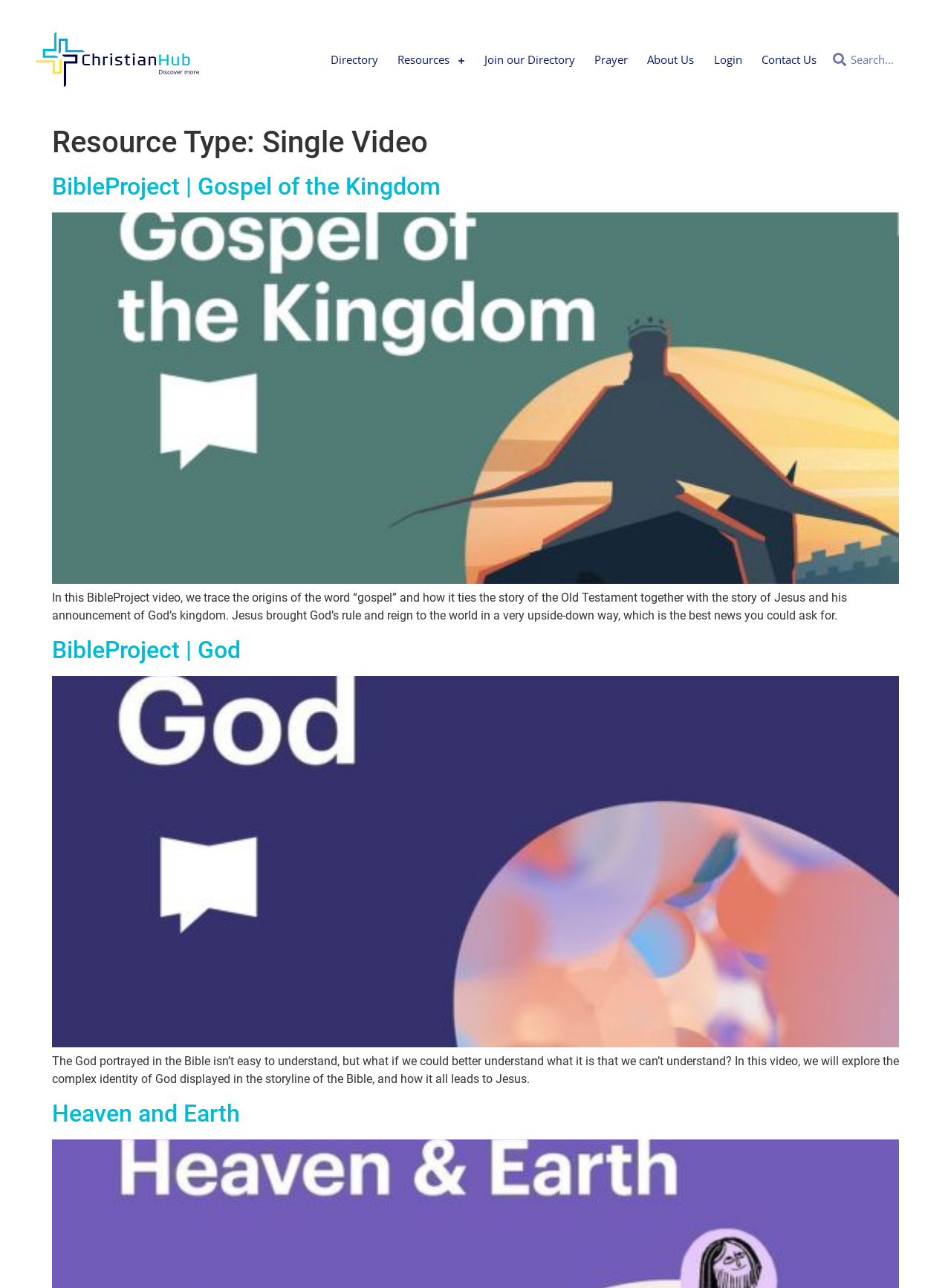Identify the bounding box coordinates of the region that needs to be clicked to carry out this instruction: "Click on Directory". Provide these coordinates as four float numbers ranging from 0 to 1, i.e., [left, top, right, bottom].

[0.338, 0.04, 0.408, 0.052]